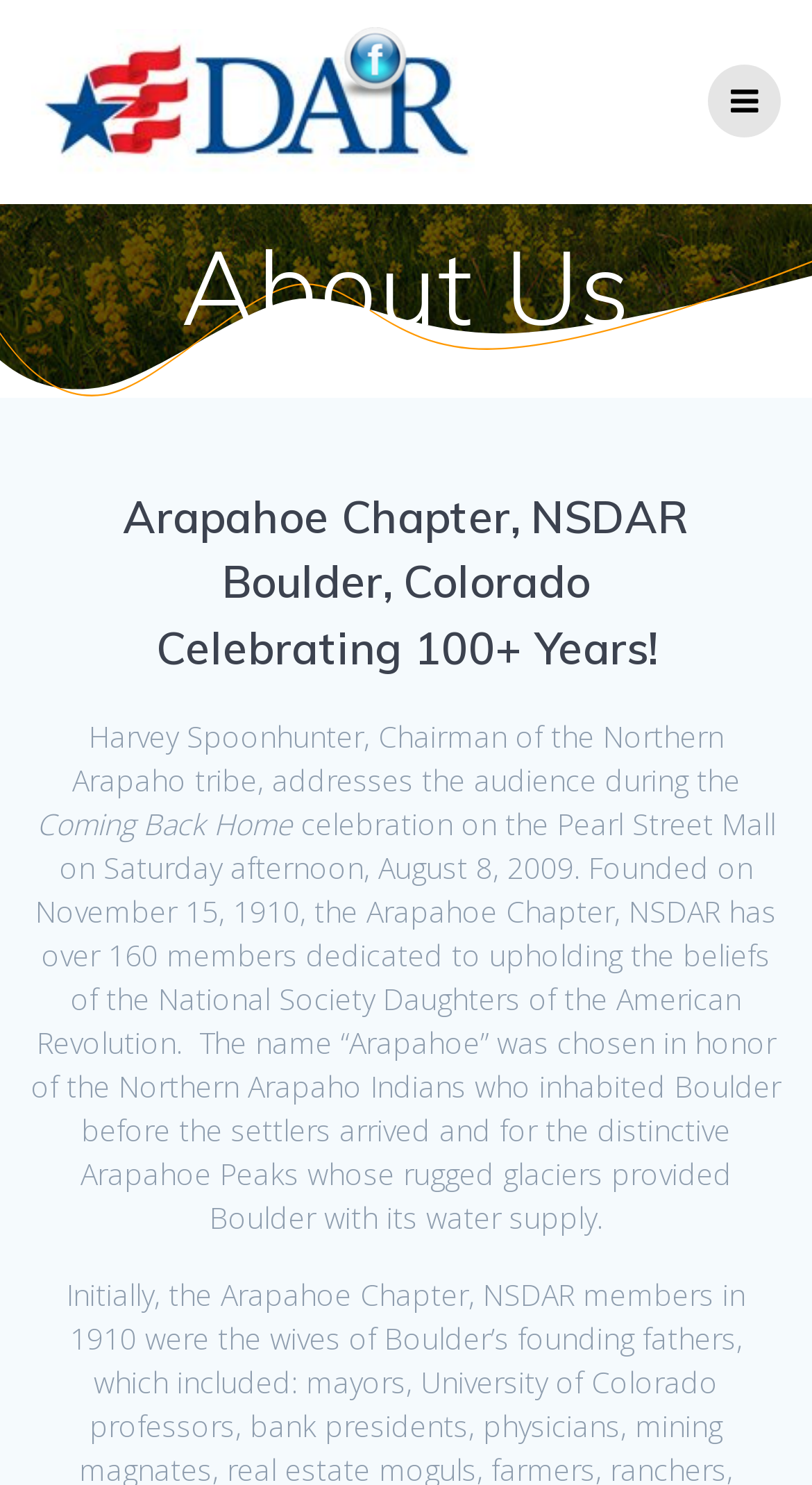What is the name of the tribe whose chairman addressed the audience?
Answer with a single word or phrase by referring to the visual content.

Northern Arapaho